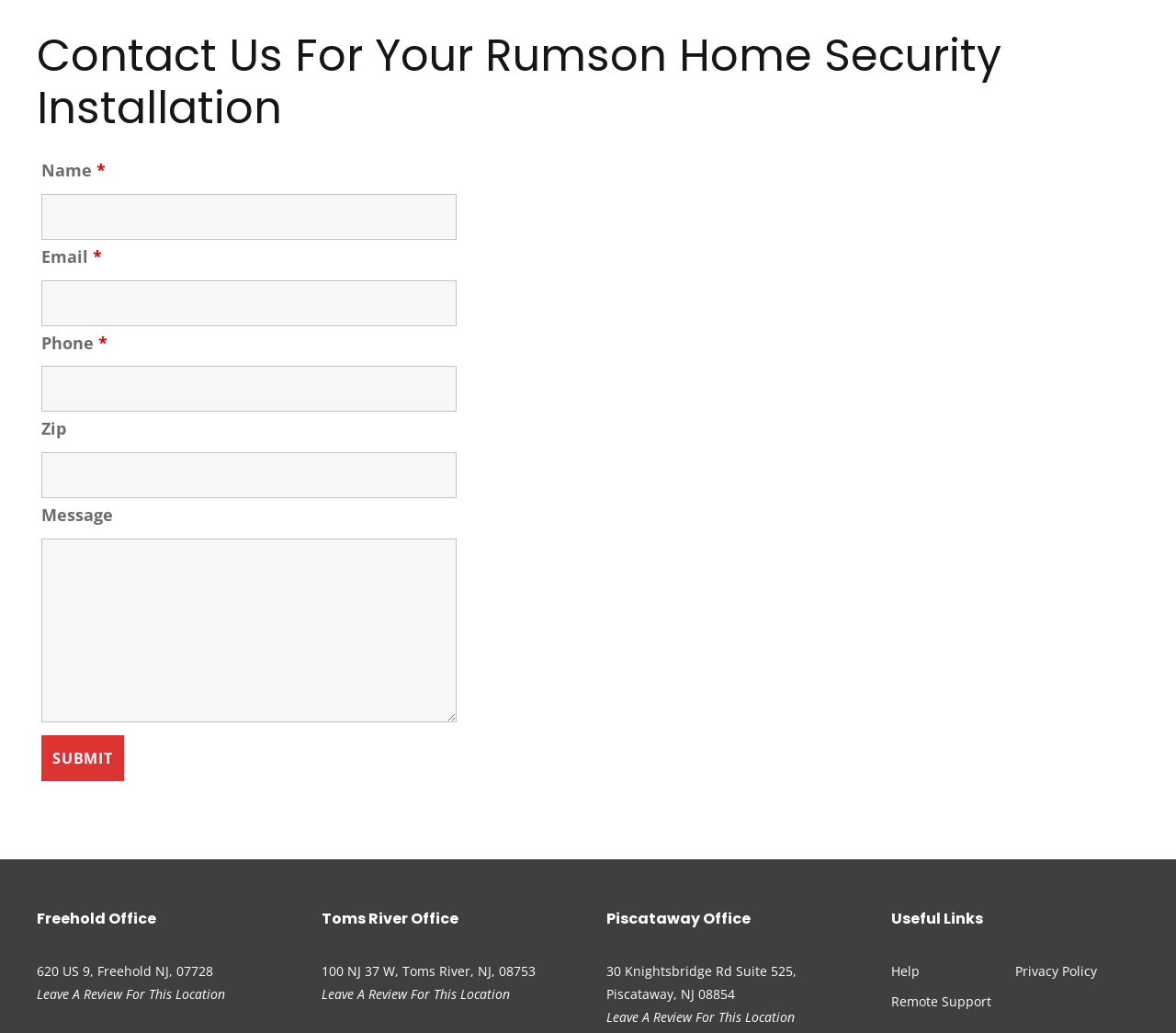Give a concise answer using only one word or phrase for this question:
What is required to submit the form on this webpage?

Name, Email, Phone